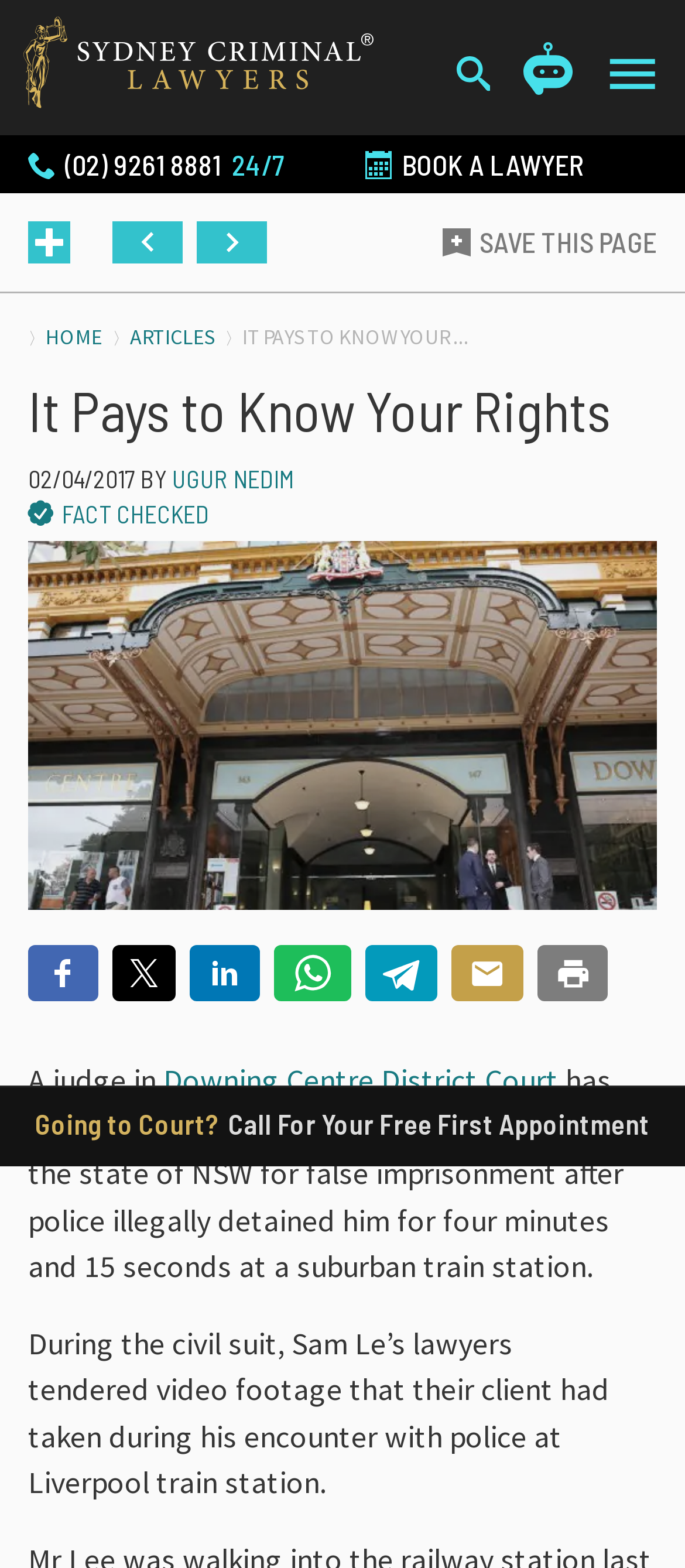What is the main heading displayed on the webpage? Please provide the text.

It Pays to Know Your Rights